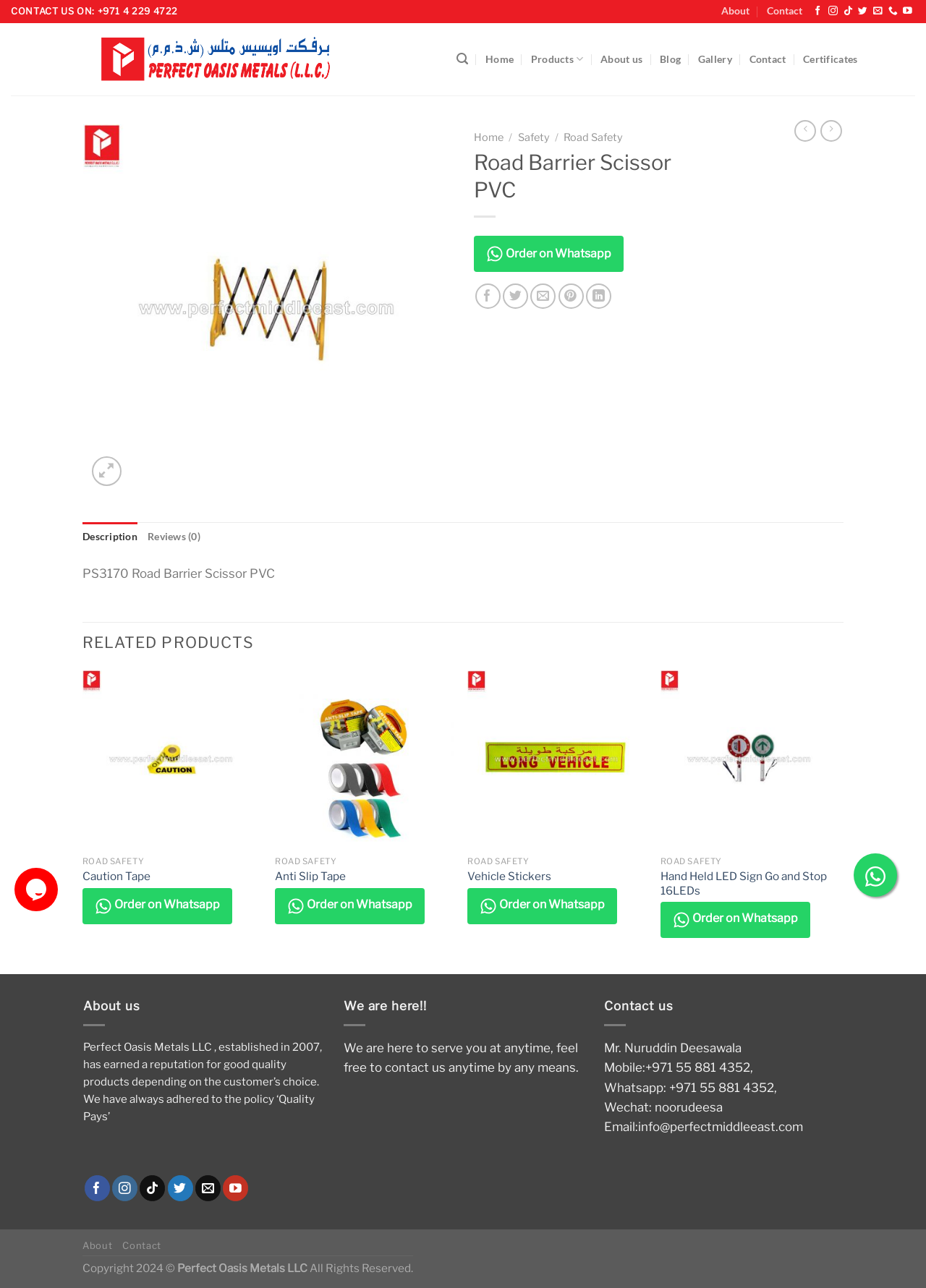Determine which piece of text is the heading of the webpage and provide it.

Road Barrier Scissor PVC